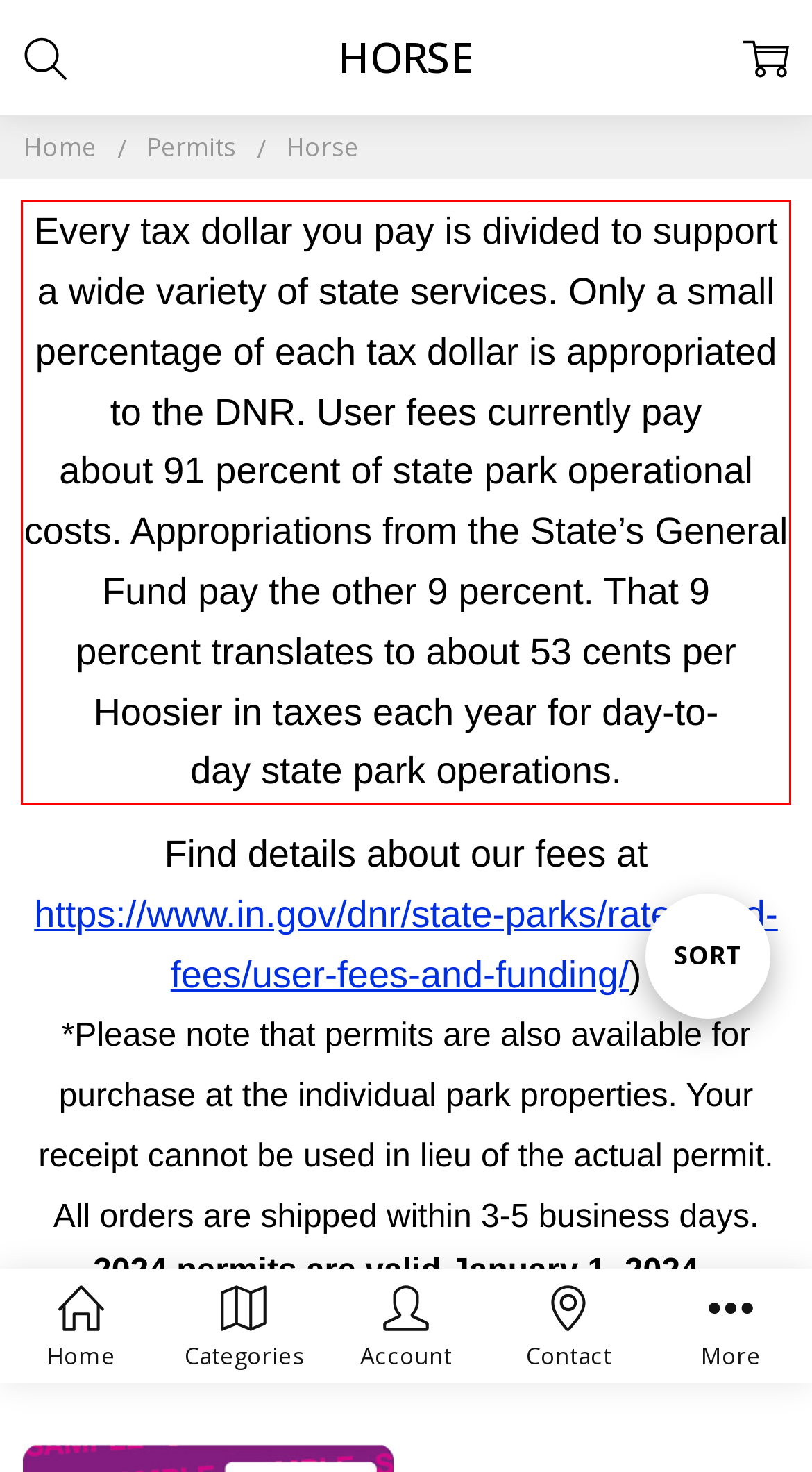You have a screenshot of a webpage with a red bounding box. Use OCR to generate the text contained within this red rectangle.

Every tax dollar you pay is divided to support a wide variety of state services. Only a small percentage of each tax dollar is appropriated to the DNR. User fees currently pay about 91 percent of state park operational costs. Appropriations from the State’s General Fund pay the other 9 percent. That 9 percent translates to about 53 cents per Hoosier in taxes each year for day-to-day state park operations.